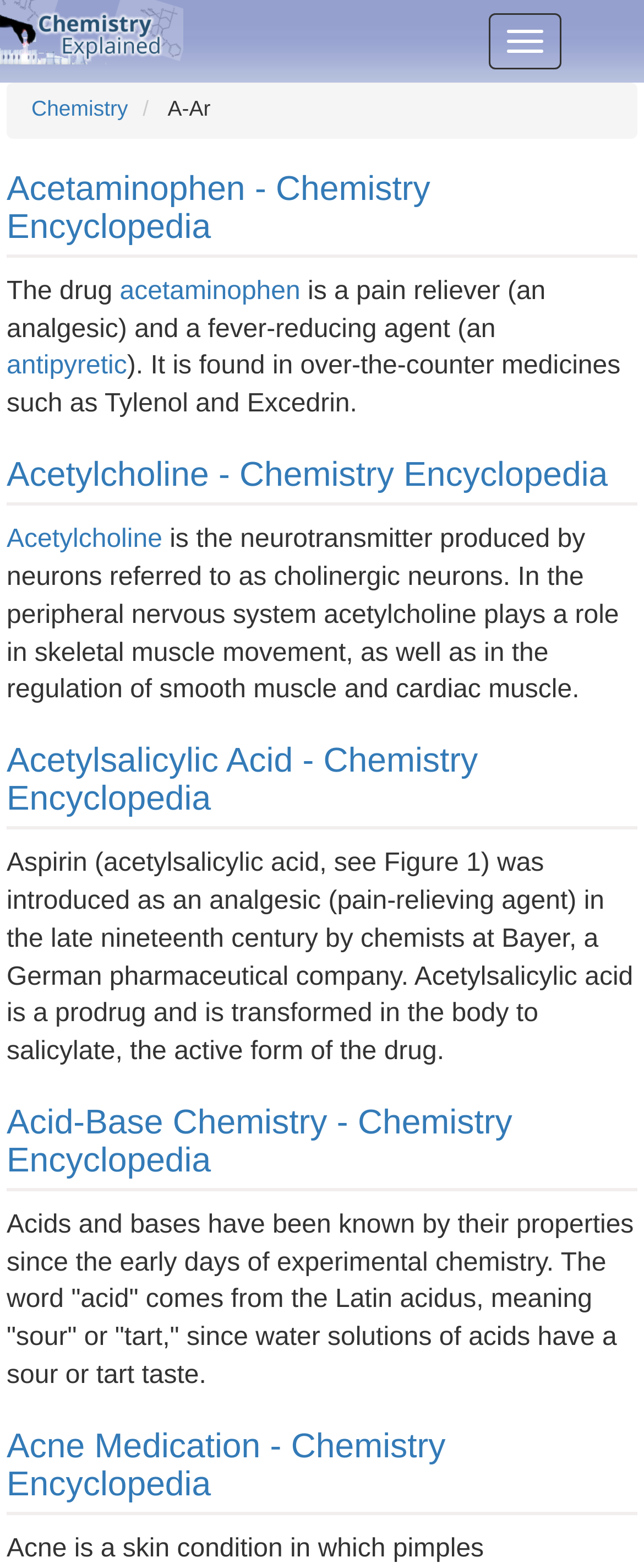What is Acetylcholine? Observe the screenshot and provide a one-word or short phrase answer.

A neurotransmitter